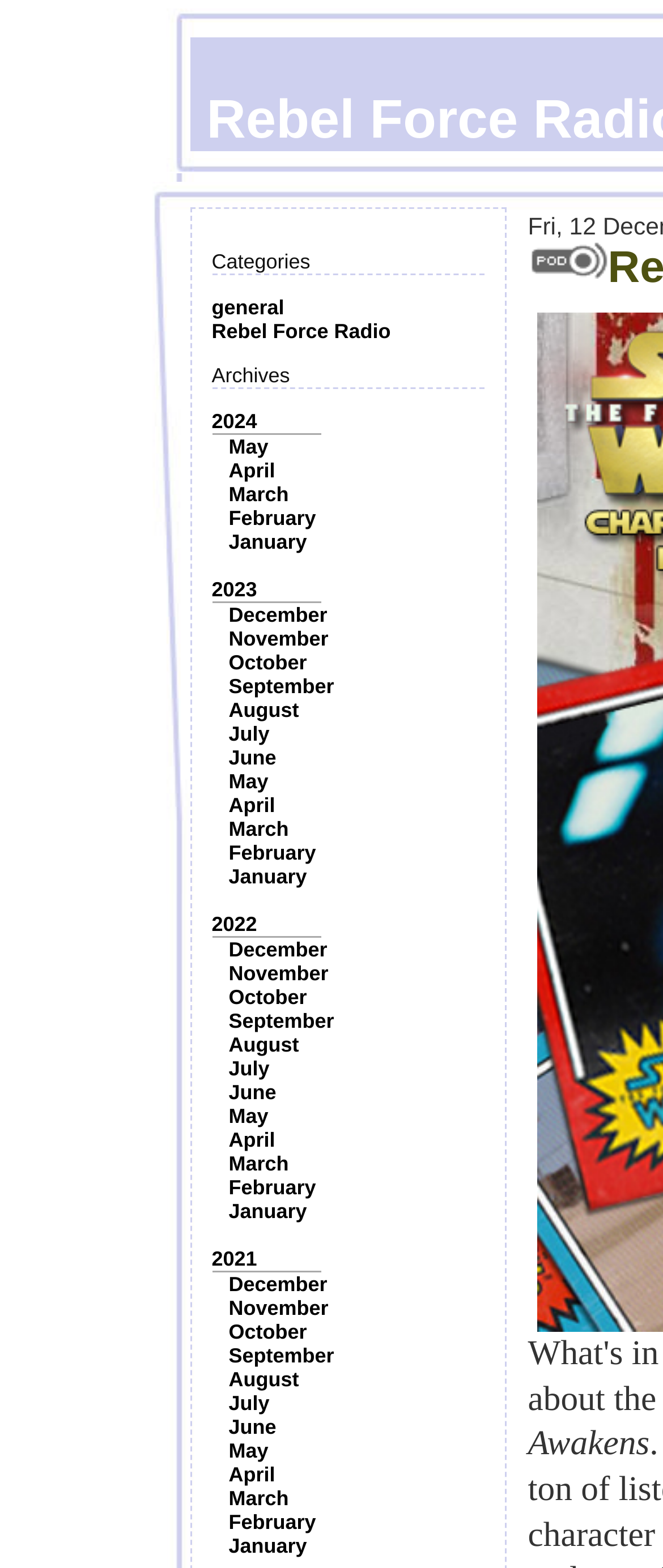Please give a concise answer to this question using a single word or phrase: 
How many archives are available on this webpage?

3